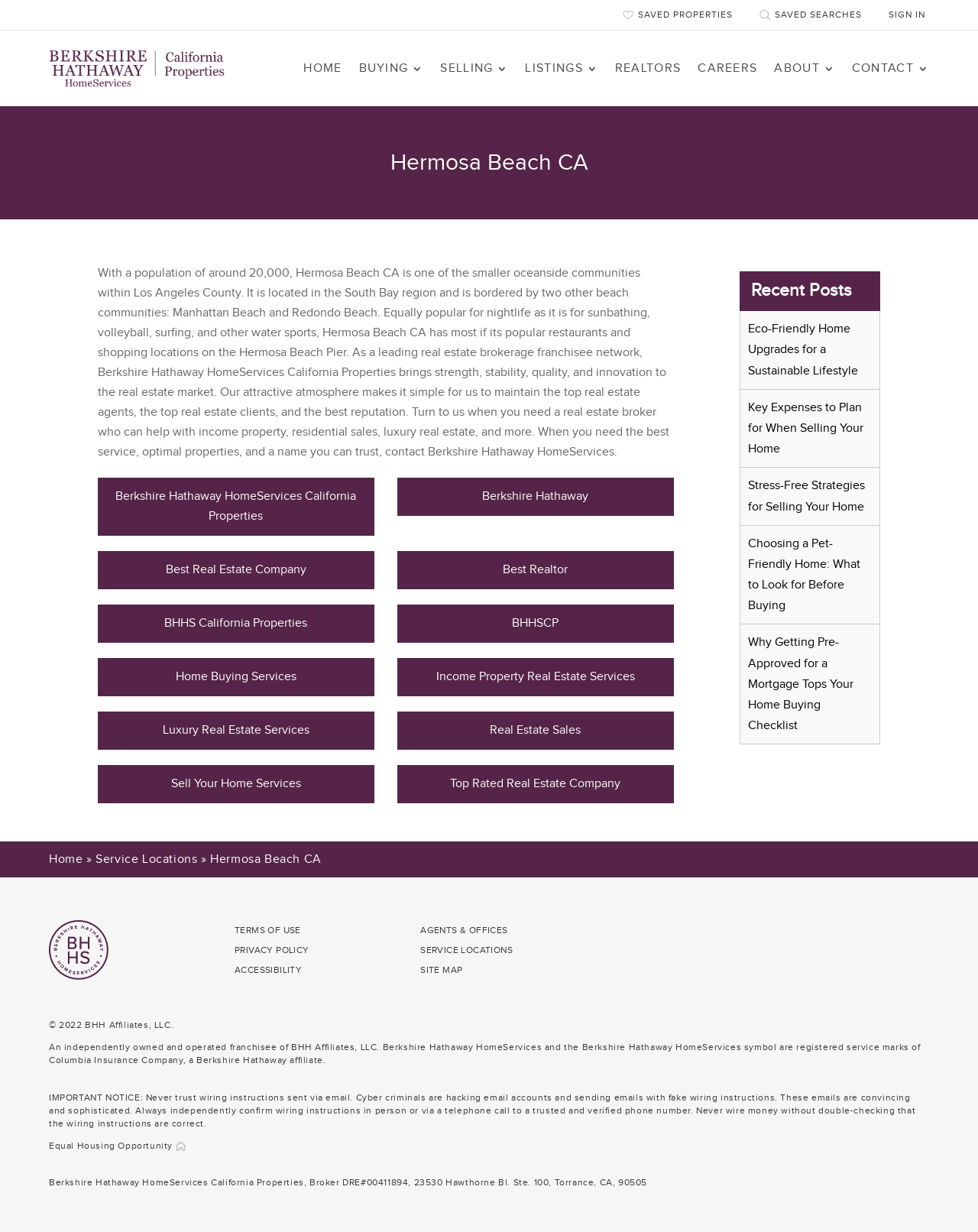Please locate the clickable area by providing the bounding box coordinates to follow this instruction: "Learn more about RPA".

None